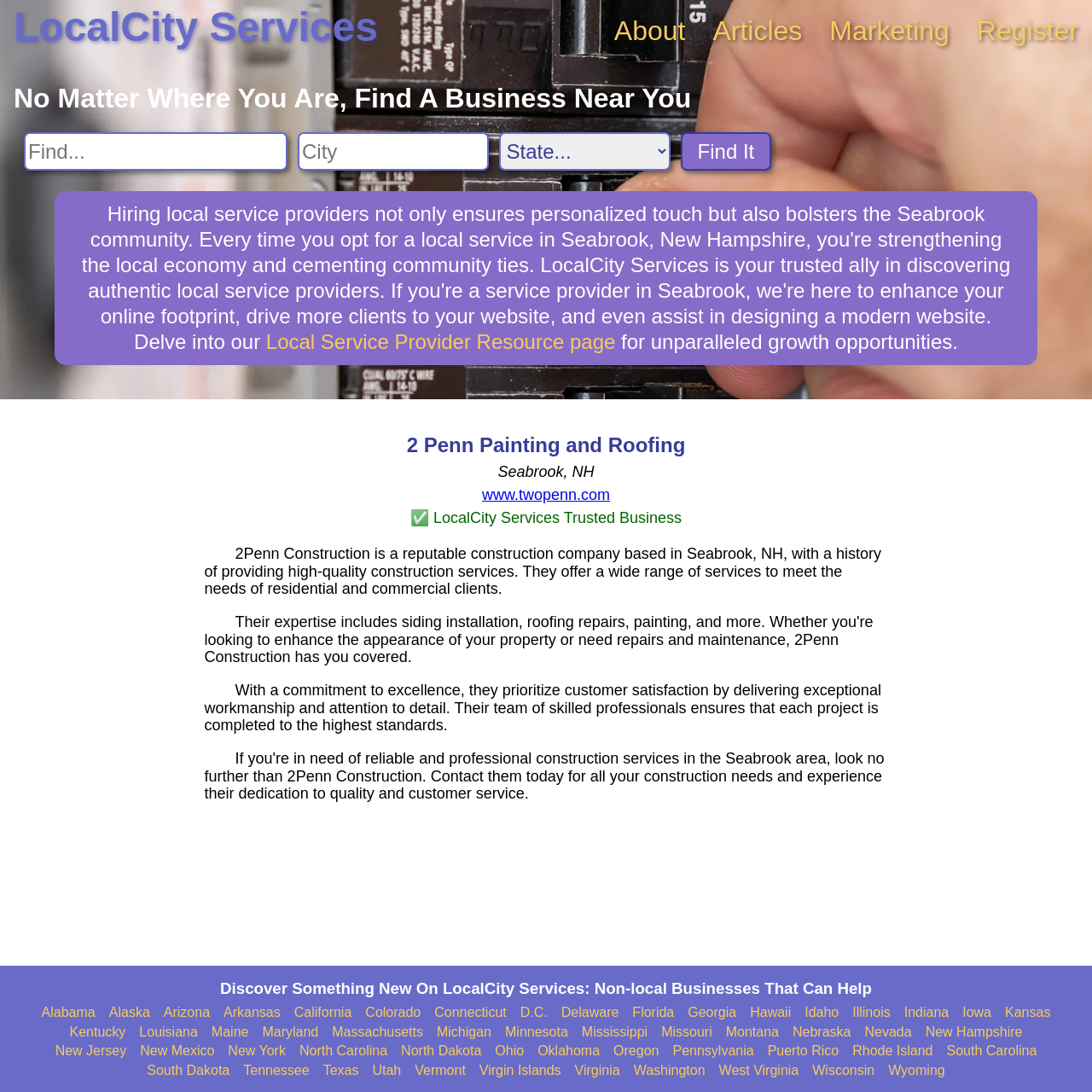Can you find the bounding box coordinates of the area I should click to execute the following instruction: "Discover something new on LocalCity Services"?

[0.025, 0.897, 0.975, 0.913]